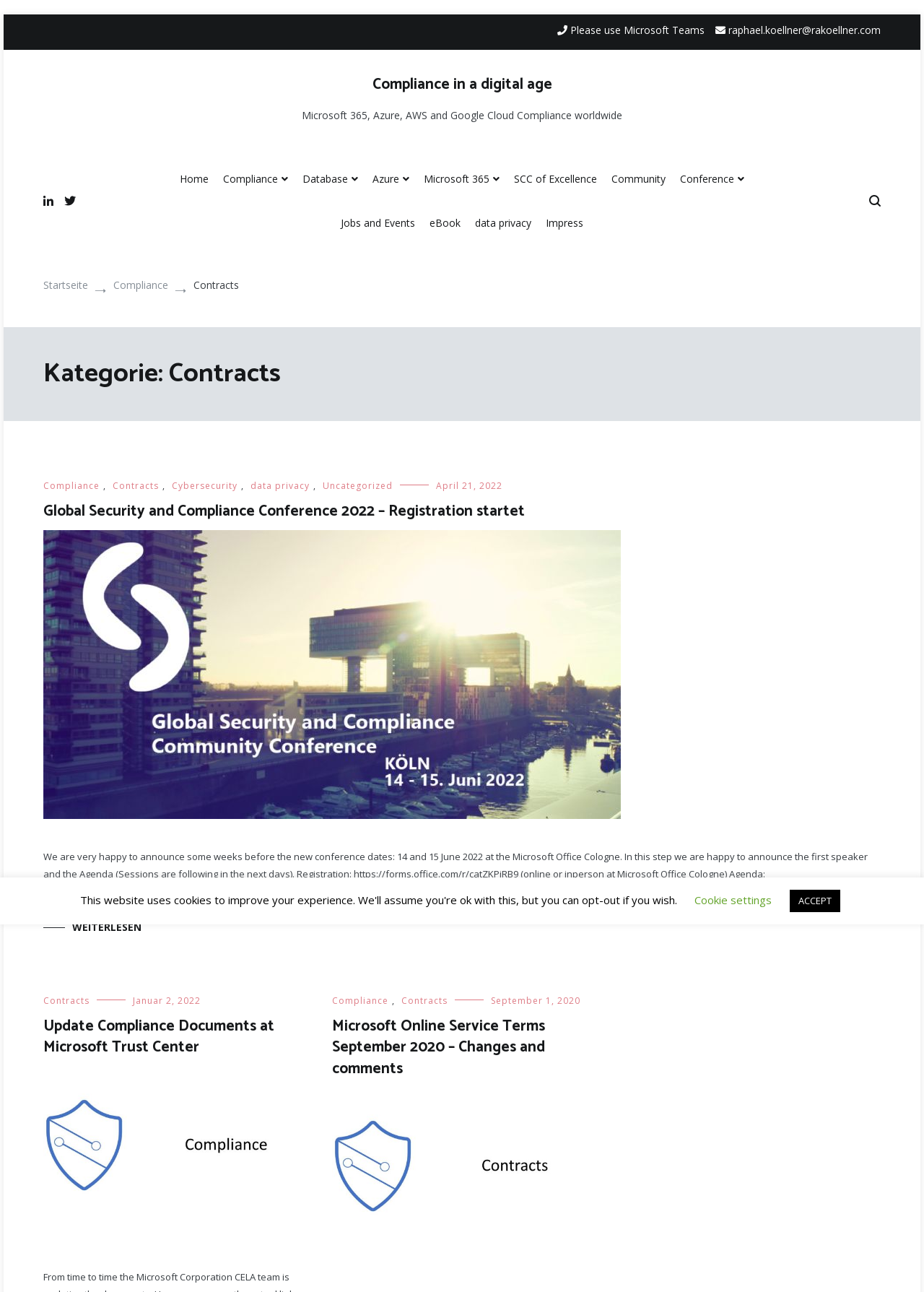Offer a thorough description of the webpage.

The webpage is titled "Contracts Archive - Compliance in a digital age". At the top, there is a link "Zum Inhalt springen" (Skip to content) on the left side, followed by two links on the right side: "Please use Microsoft Teams" and an email address. Below these links, there is a heading "Compliance in a digital age" with a brief description "Microsoft 365, Azure, AWS and Google Cloud Compliance worldwide".

The main navigation menu is located below the heading, with links to "Home", "Compliance", "Database", "Azure", "Microsoft 365", "SCC of Excellence", "Community", "Conference", and "Jobs and Events". 

On the left side, there is a secondary navigation menu with links to "Startseite" (Home), "Compliance", and "Contracts". 

The main content area is divided into several sections, each with a heading and a brief description. The first section is titled "Kategorie: Contracts" (Category: Contracts) and contains a list of links to various articles, including "Compliance", "Contracts", "Cybersecurity", "data privacy", and "Uncategorized". 

Below this section, there are several articles with headings, such as "Global Security and Compliance Conference 2022 – Registration startet", "Update Compliance Documents at Microsoft Trust Center", and "Microsoft Online Service Terms September 2020 – Changes and comments". Each article has a brief summary and a "WEITERLESEN" (Read more) link.

At the bottom of the page, there are two buttons: "Cookie settings" and "ACCEPT".